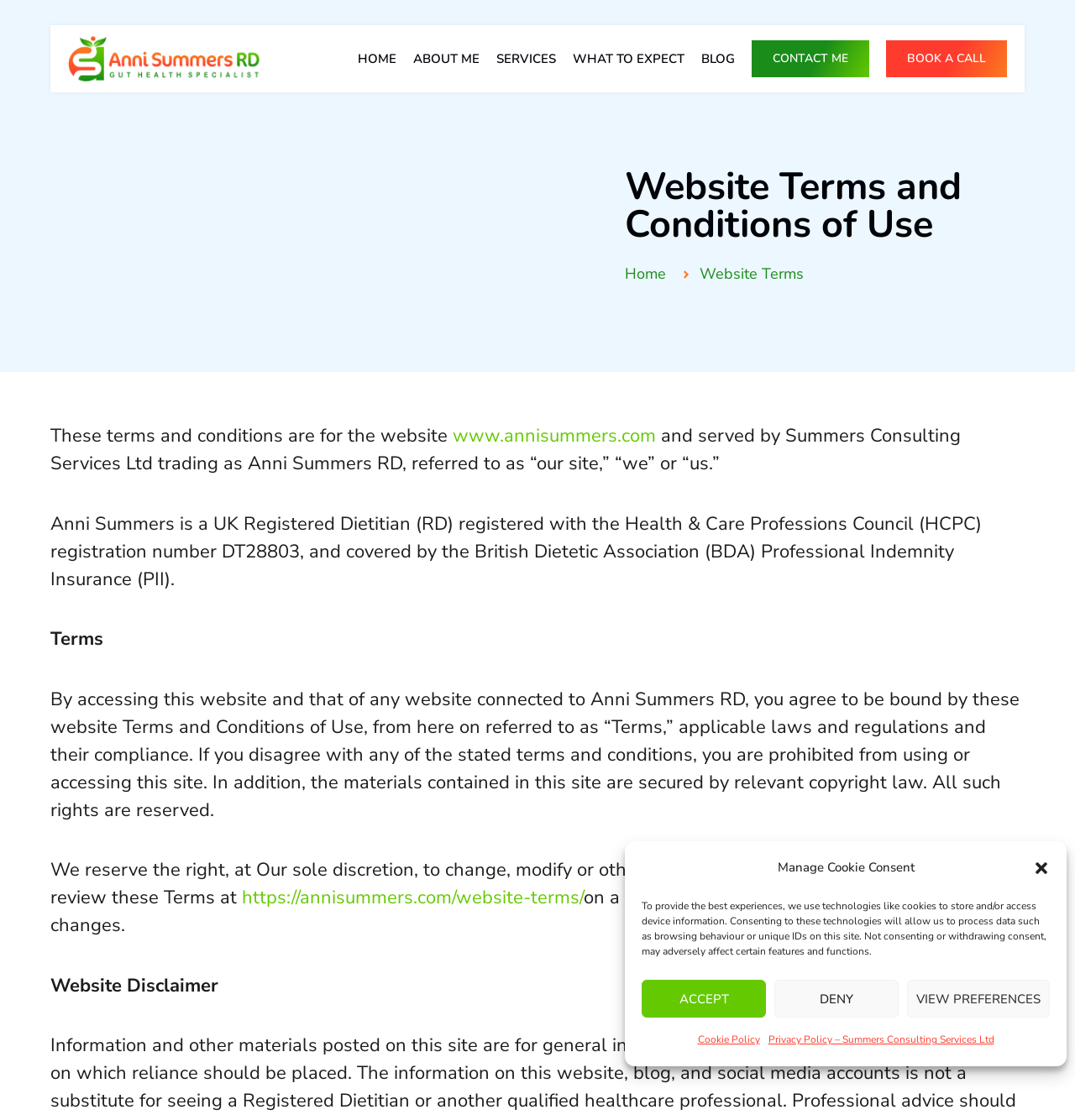What is the profession of Anni Summers?
Identify the answer in the screenshot and reply with a single word or phrase.

Registered Dietician